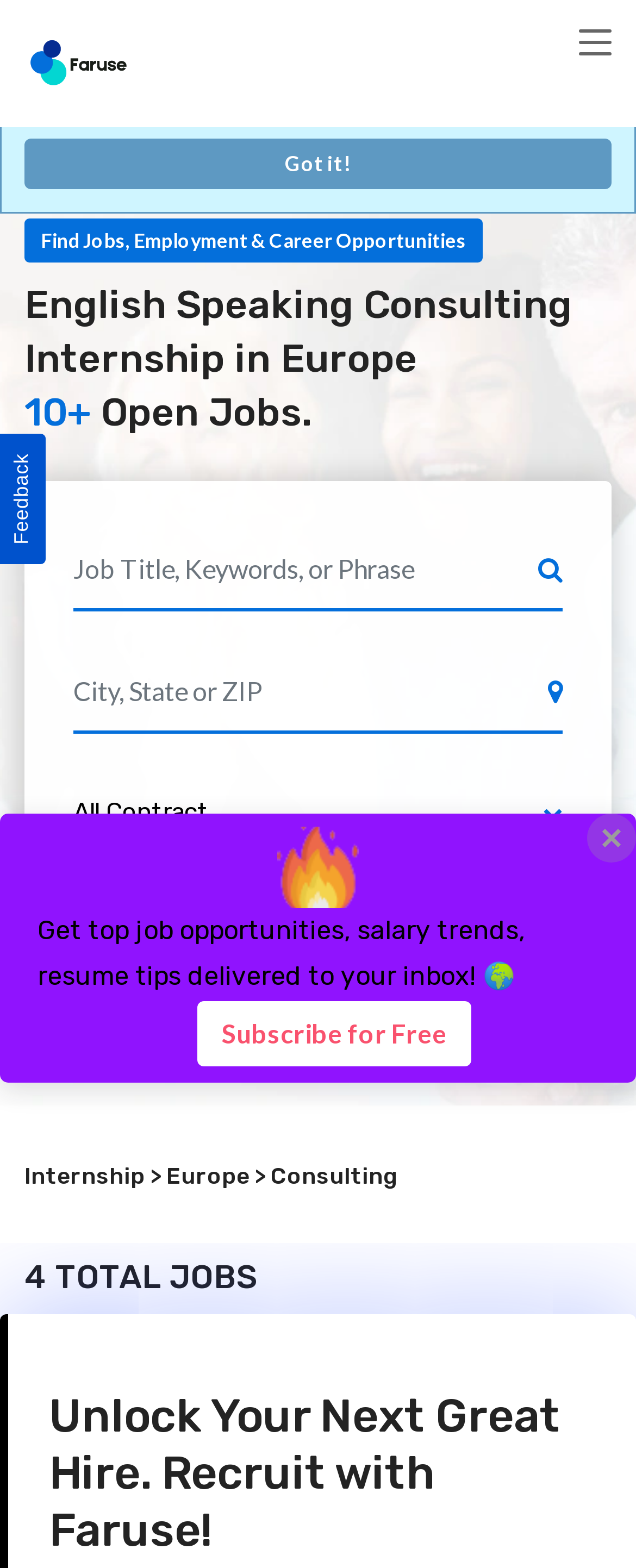How many total jobs are available?
Refer to the image and offer an in-depth and detailed answer to the question.

I found the answer by looking at the heading '4 TOTAL JOBS' located at the bottom of the webpage.